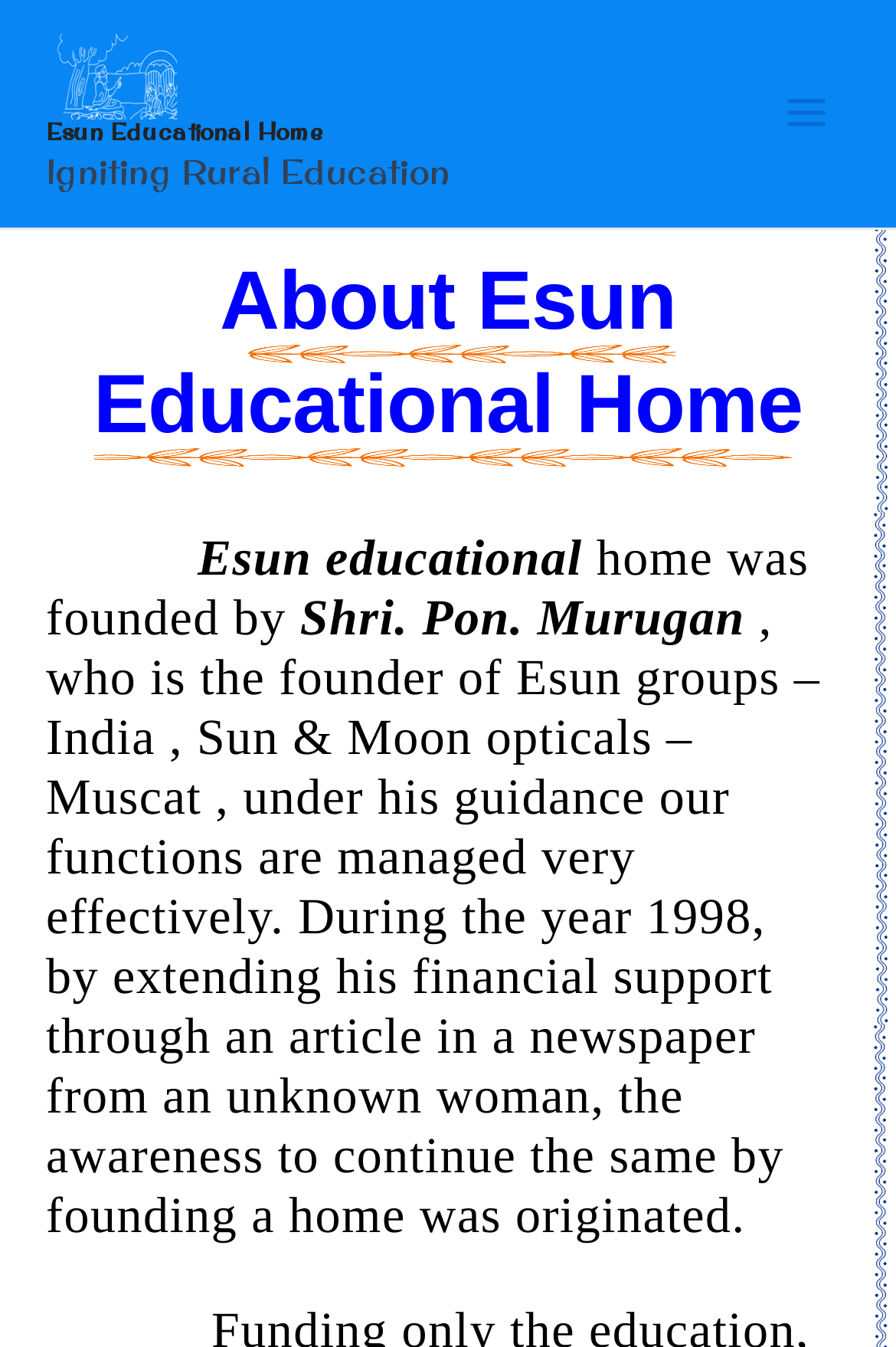Offer an extensive depiction of the webpage and its key elements.

The webpage is about Esun Educational Home, with a prominent link and image of the same name at the top left corner. Below this, there is a static text "Igniting Rural Education". On the top right corner, there is a button labeled "Main Menu" with an image inside it. 

When the "Main Menu" button is expanded, a section with a heading "About Esun Educational Home" appears. This section contains a paragraph of text that describes the founding of Esun Educational Home by Shri. Pon. Murugan, who is also the founder of Esun groups in India and Sun & Moon opticals in Muscat. The text explains how Murugan's guidance has enabled the effective management of the home's functions and how an article in a newspaper inspired him to found the home in 1998.